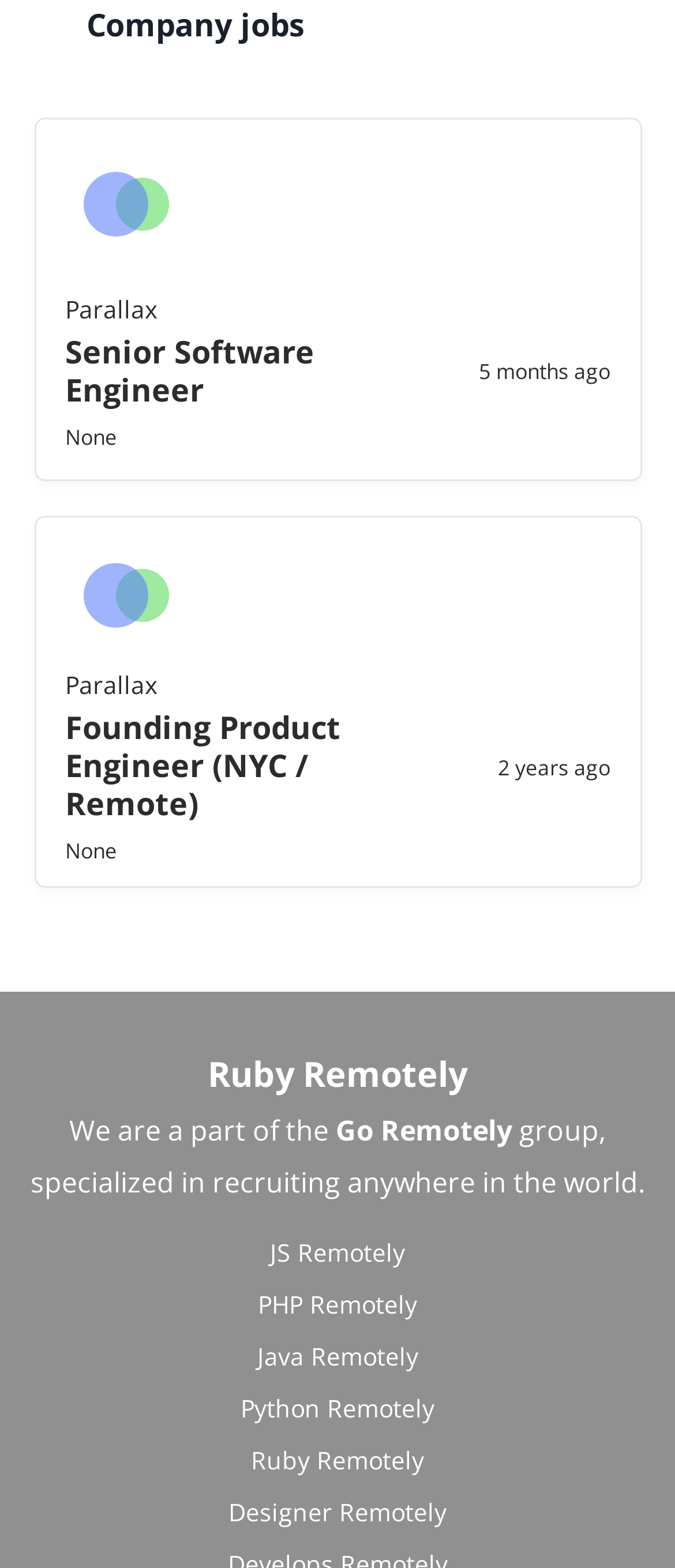What is the name of the group mentioned in the webpage?
Using the visual information from the image, give a one-word or short-phrase answer.

Go Remotely